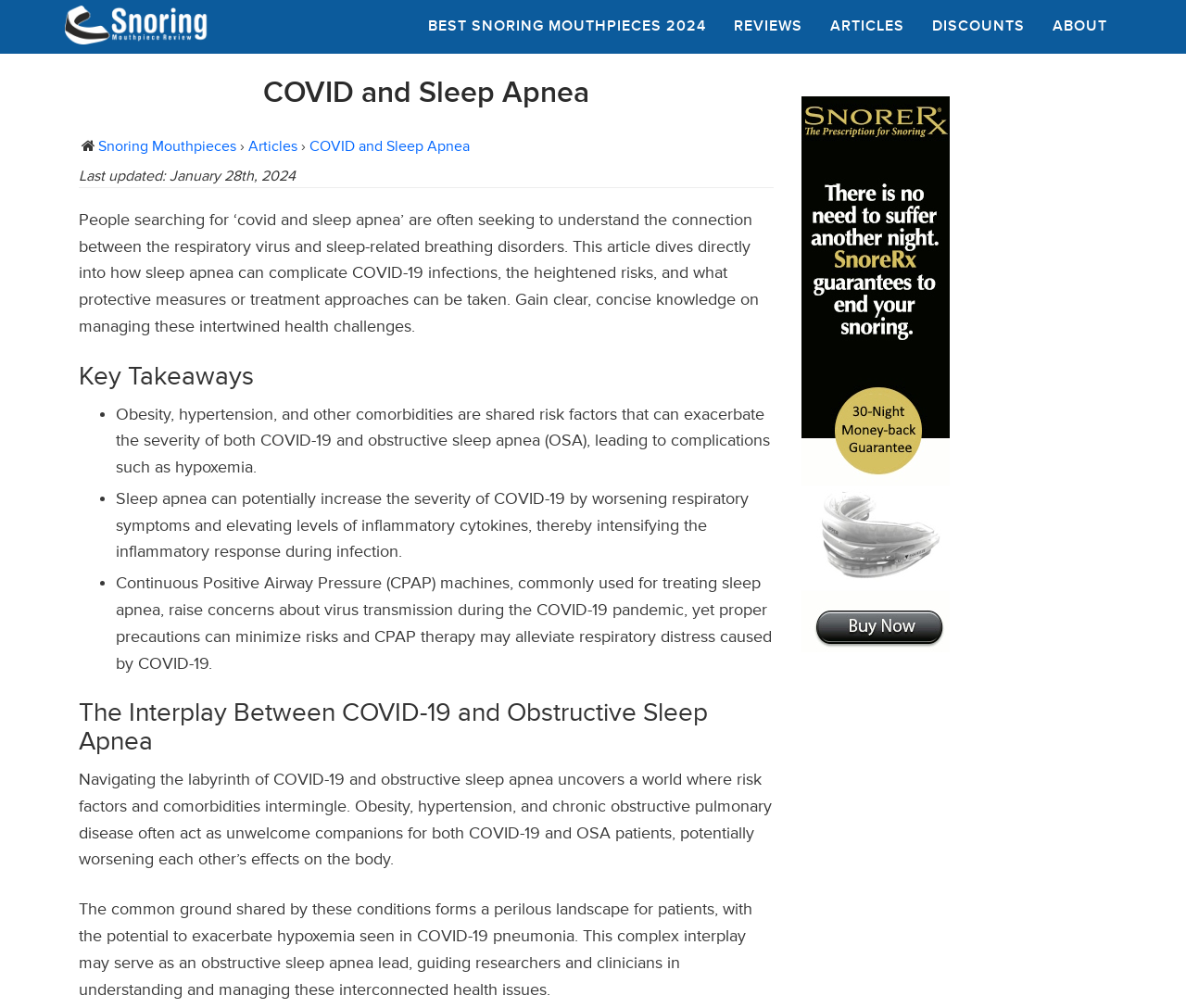Answer the question with a single word or phrase: 
What is the last updated date of this article?

January 28th, 2024